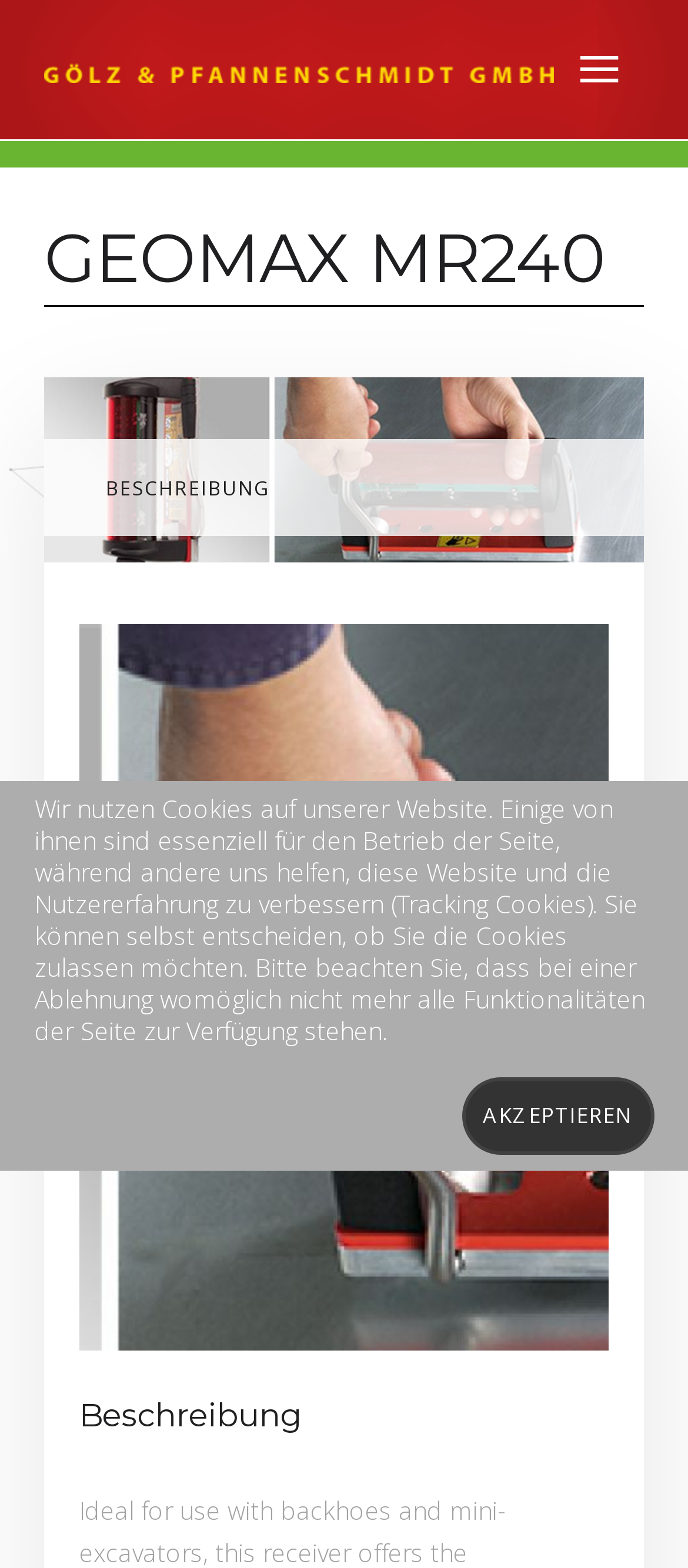Give a full account of the webpage's elements and their arrangement.

The webpage appears to be a product page for the GeoMax MR240, a surveying instrument. At the top of the page, there are two links, one with no text and another with a icon (). Below these links, there is a large canvas element that takes up most of the page's height. Within this canvas, there is a heading element with the text "GEOMAX MR240" located near the top. 

Underneath the heading, there is a link with the text "BESCHREIBUNG" (which means "DESCRIPTION" in German) and an image with the same description. The image is quite large and takes up most of the canvas element's height. 

Above the canvas element, there is a static text element that informs users about the website's cookie policy. This text is located near the middle of the page and spans almost the entire width. Below this text, there is a link with the text "AKZEPTIEREN" (which means "ACCEPT" in German), likely used to accept the cookie policy.

The webpage's title, as indicated by the meta description, suggests that the company, Gölz und Pfannenschmidt GmbH, has over 30 years of experience in the service and sales of surveying instruments.